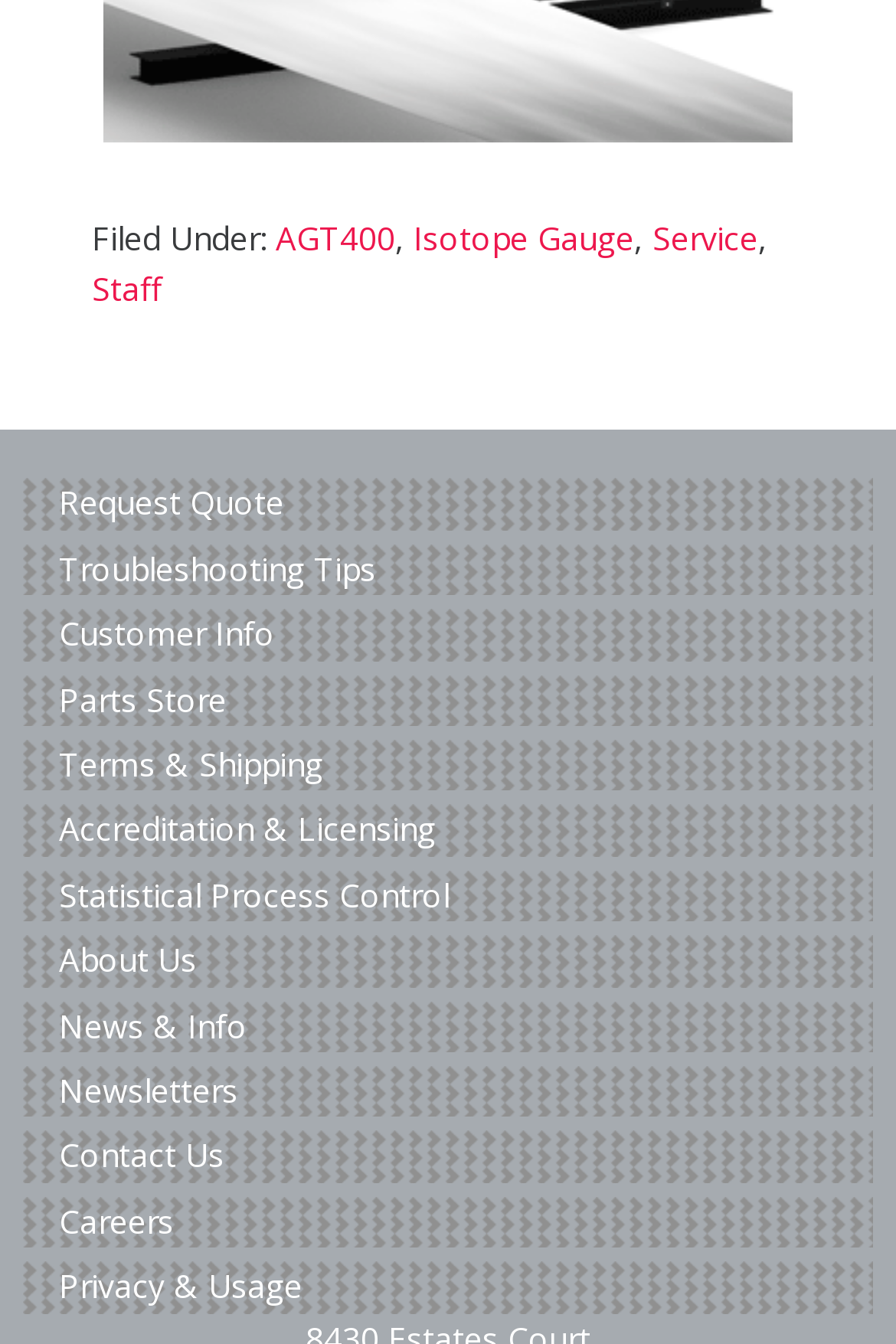Identify the bounding box coordinates for the region to click in order to carry out this instruction: "Browse the parts store". Provide the coordinates using four float numbers between 0 and 1, formatted as [left, top, right, bottom].

[0.066, 0.504, 0.253, 0.536]